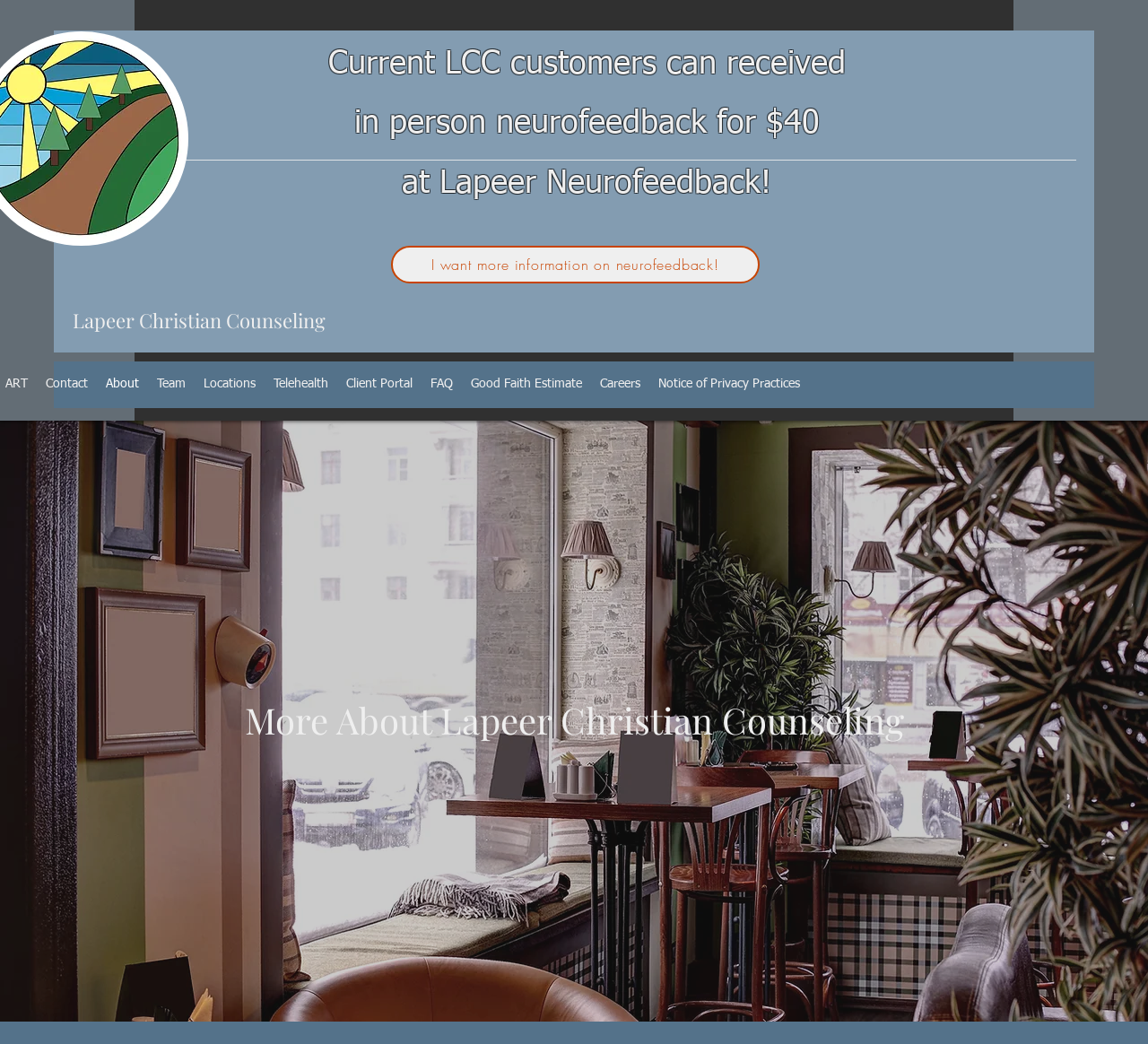Extract the bounding box coordinates for the UI element described as: "Notice of Privacy Practices".

[0.566, 0.345, 0.705, 0.39]